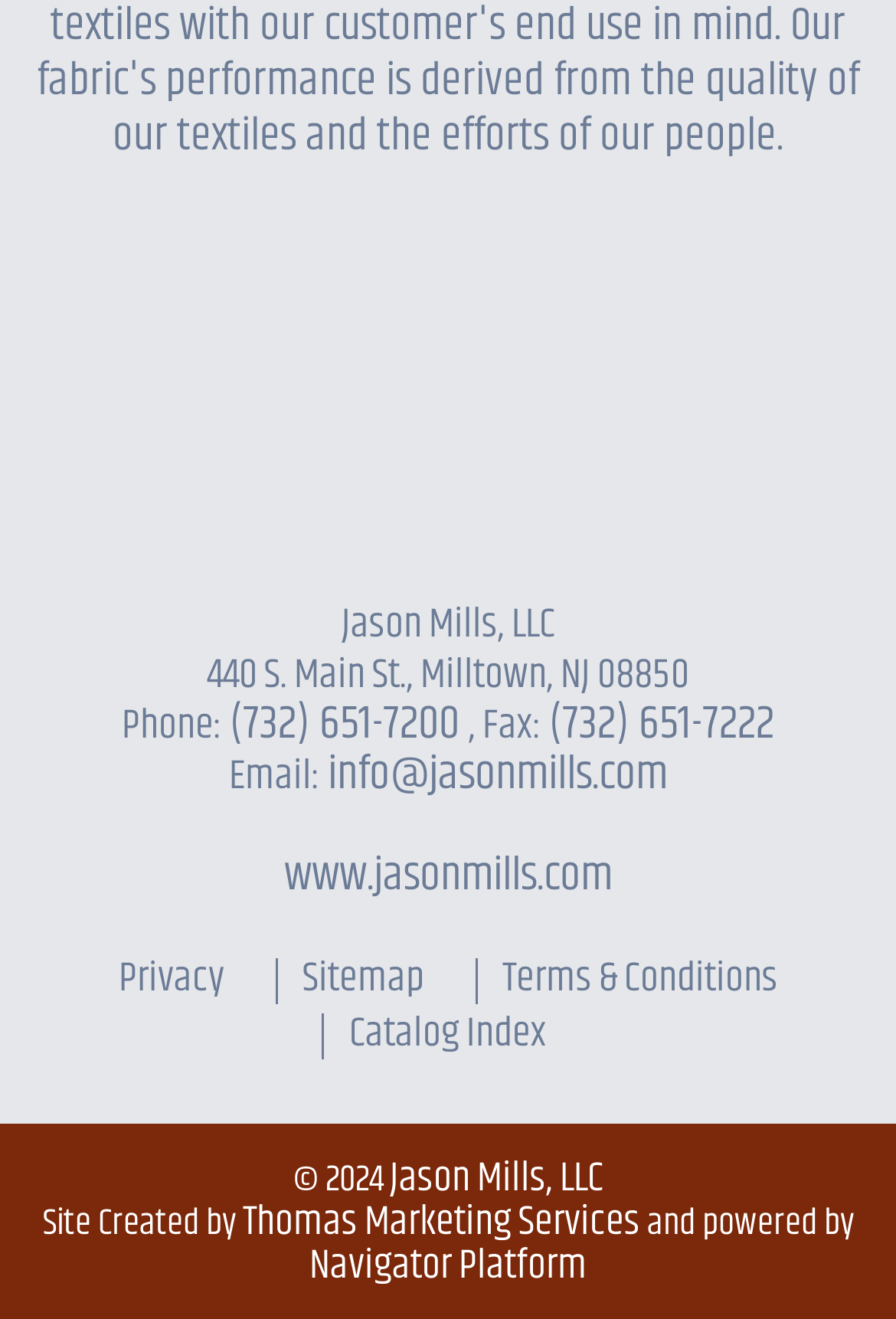What is the company name?
Give a one-word or short-phrase answer derived from the screenshot.

Jason Mills, LLC